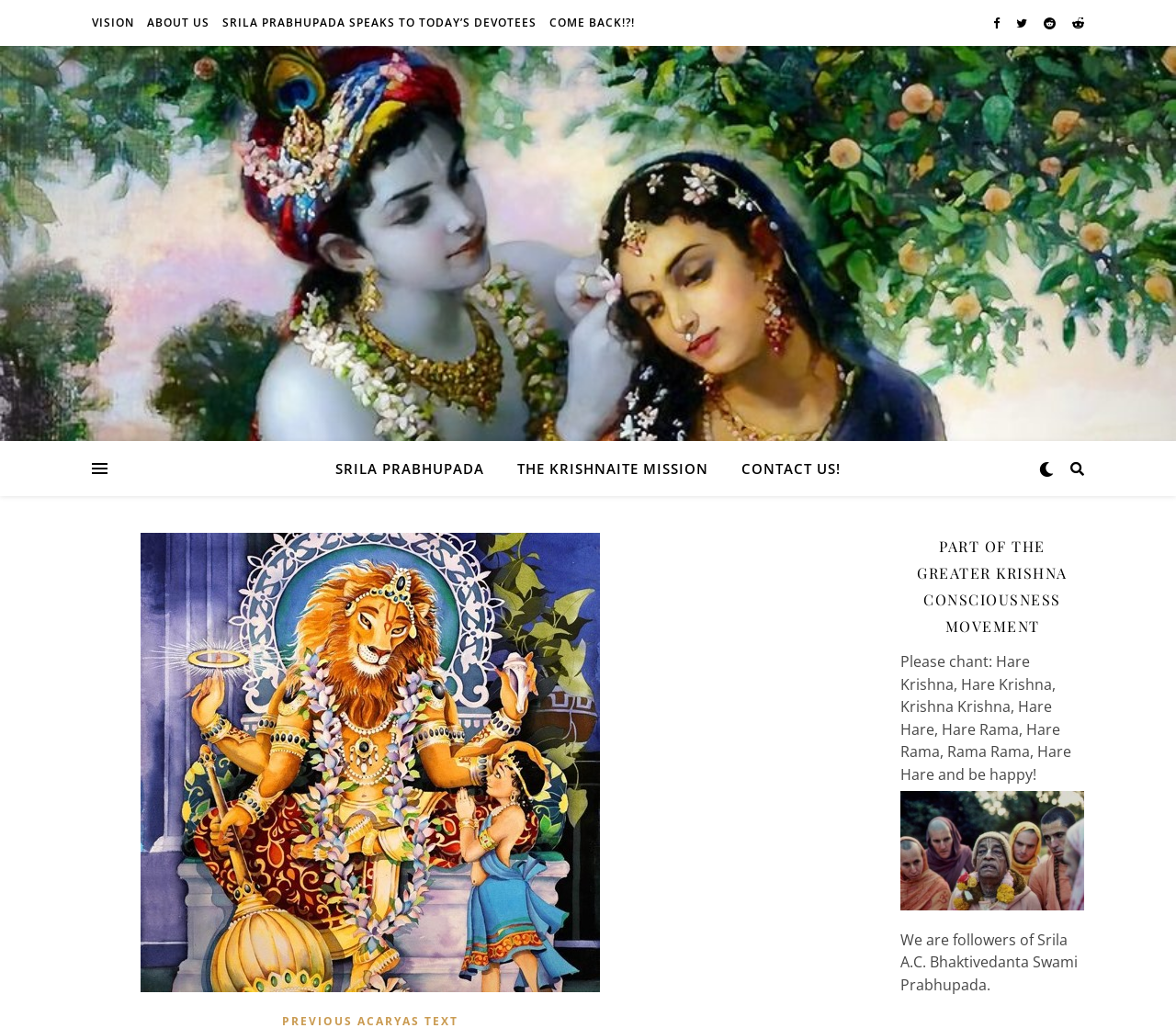Ascertain the bounding box coordinates for the UI element detailed here: "Vision". The coordinates should be provided as [left, top, right, bottom] with each value being a float between 0 and 1.

[0.078, 0.0, 0.118, 0.045]